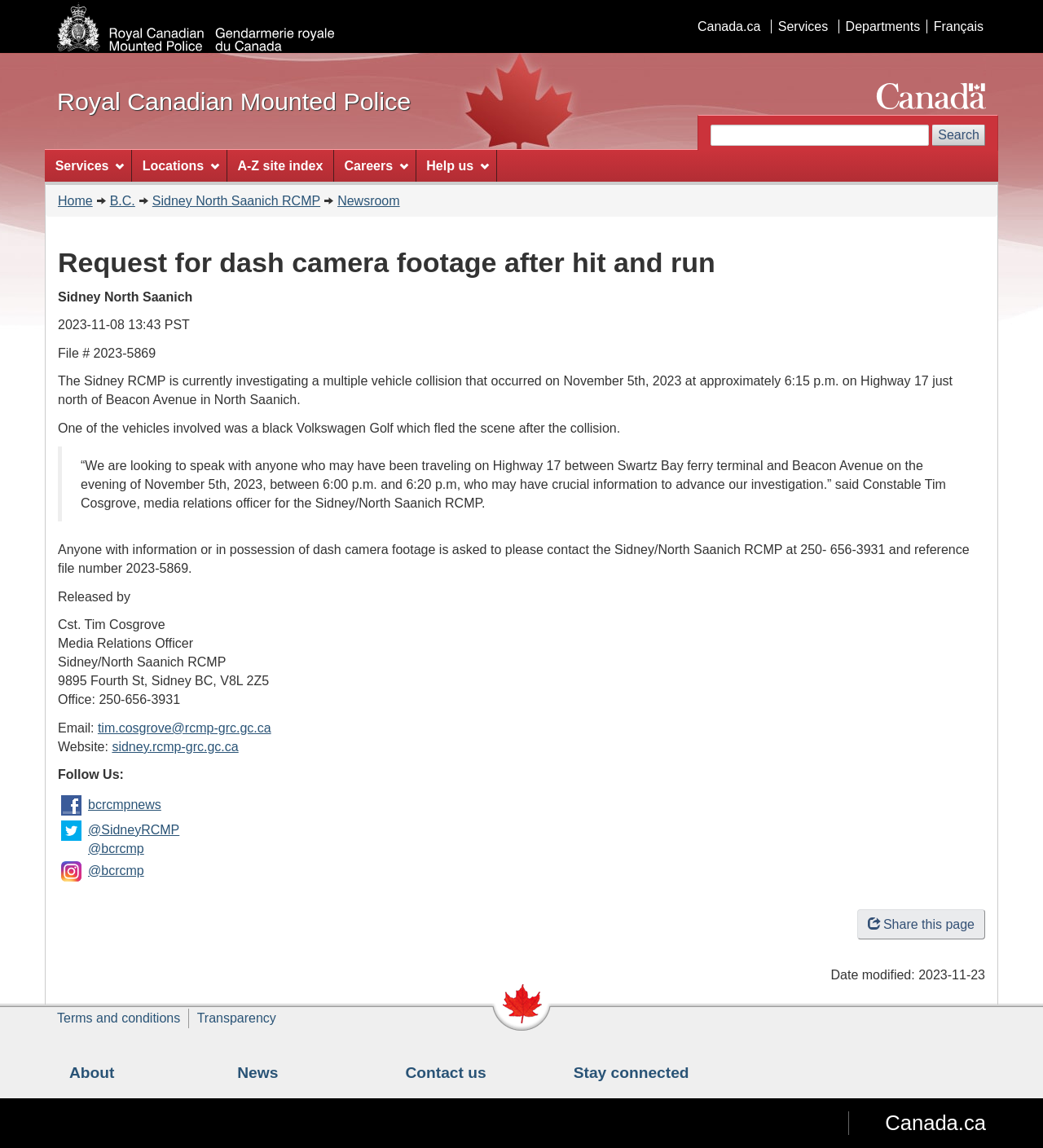Refer to the image and offer a detailed explanation in response to the question: What is the time period during which the RCMP is looking for dash camera footage?

The time period during which the RCMP is looking for dash camera footage can be found in the quote from Constable Tim Cosgrove, which is located in the main content section of the webpage.